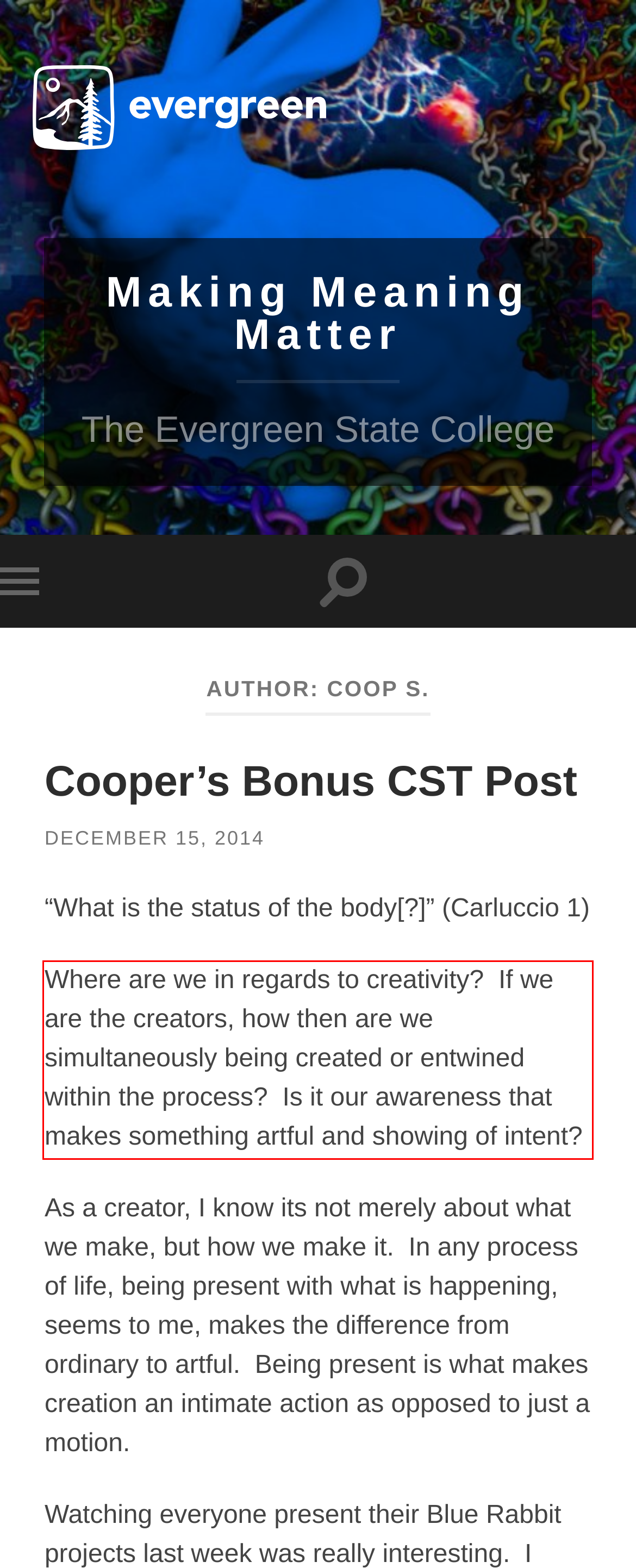Examine the screenshot of the webpage, locate the red bounding box, and perform OCR to extract the text contained within it.

Where are we in regards to creativity? If we are the creators, how then are we simultaneously being created or entwined within the process? Is it our awareness that makes something artful and showing of intent?